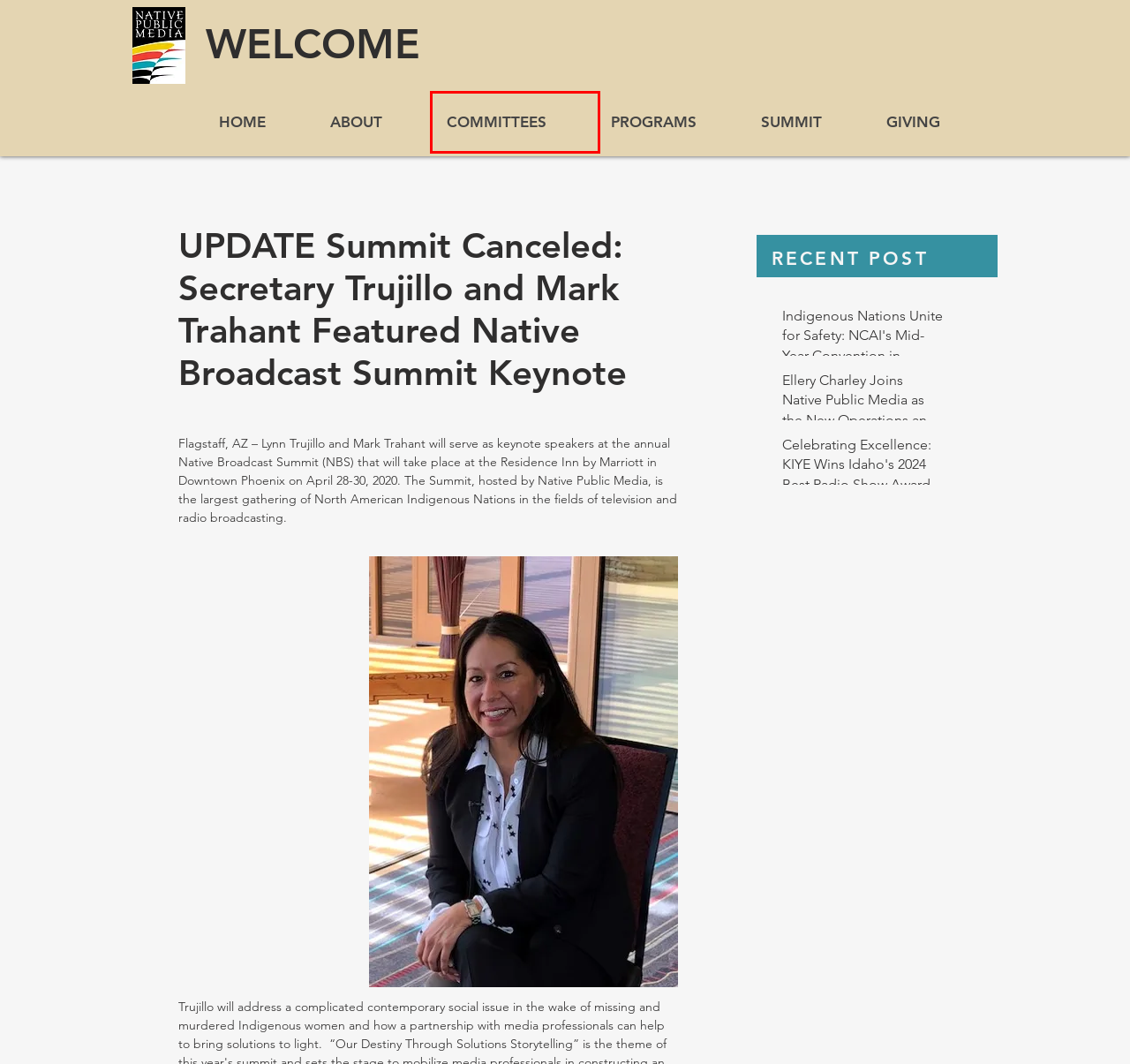You are presented with a screenshot of a webpage containing a red bounding box around an element. Determine which webpage description best describes the new webpage after clicking on the highlighted element. Here are the candidates:
A. Indigenous Nations Unite for Safety: NCAI's Mid-Year Convention in Cherokee, NC
B. NPM | Programs
C. NPM | Station Advisory Committee
D. NPM | About
E. Celebrating Excellence: KIYE Wins Idaho's 2024 Best Radio Show Award
F. Native Public Media
G. Ellery Charley Joins Native Public Media as the New Operations and Development Manager
H. GIVING | nativepublicmedia

C